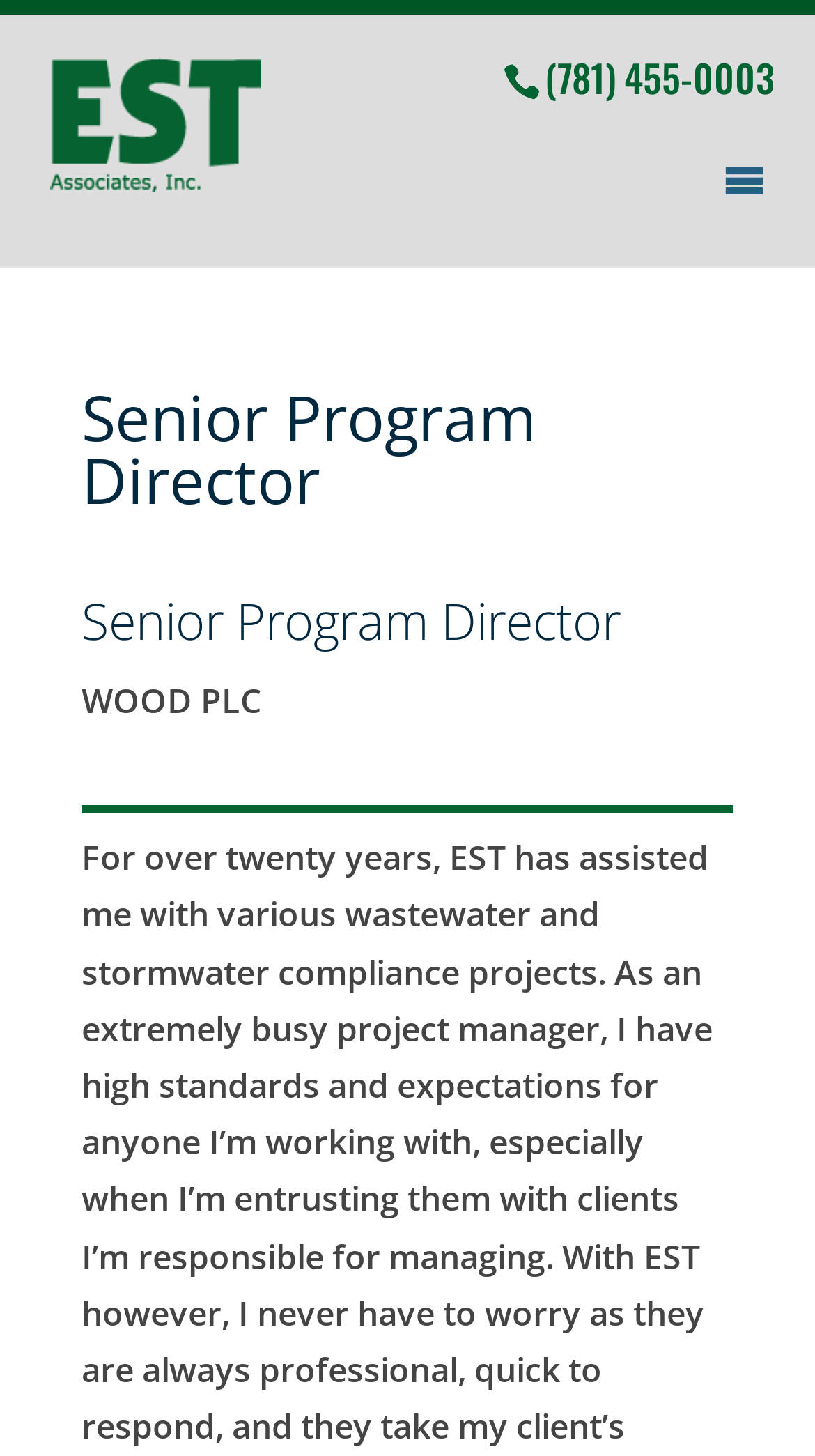Illustrate the webpage with a detailed description.

The webpage appears to be a professional profile or biography page, with a focus on a Senior Program Director at WOOD PLC. At the top-left corner, there is a link to "EST Associates" accompanied by an image with the same name. Below this, there is a phone number "(781) 455-0003" displayed prominently. 

To the right of the phone number, there is a small icon represented by the Unicode character '\uf333'. In the middle of the page, there is a search bar with a label "Search for:".

The main content of the page is divided into sections, with two headings that both read "Senior Program Director". The first heading is located above a paragraph of text, which is not explicitly stated but appears to be a testimonial or quote from the Senior Program Director. The second heading is positioned above the text "WOOD PLC", which is likely the company or organization the director is affiliated with. 

A horizontal separator line is placed below the text "WOOD PLC", separating it from the rest of the content. Overall, the page has a clean and organized layout, with clear headings and concise text.